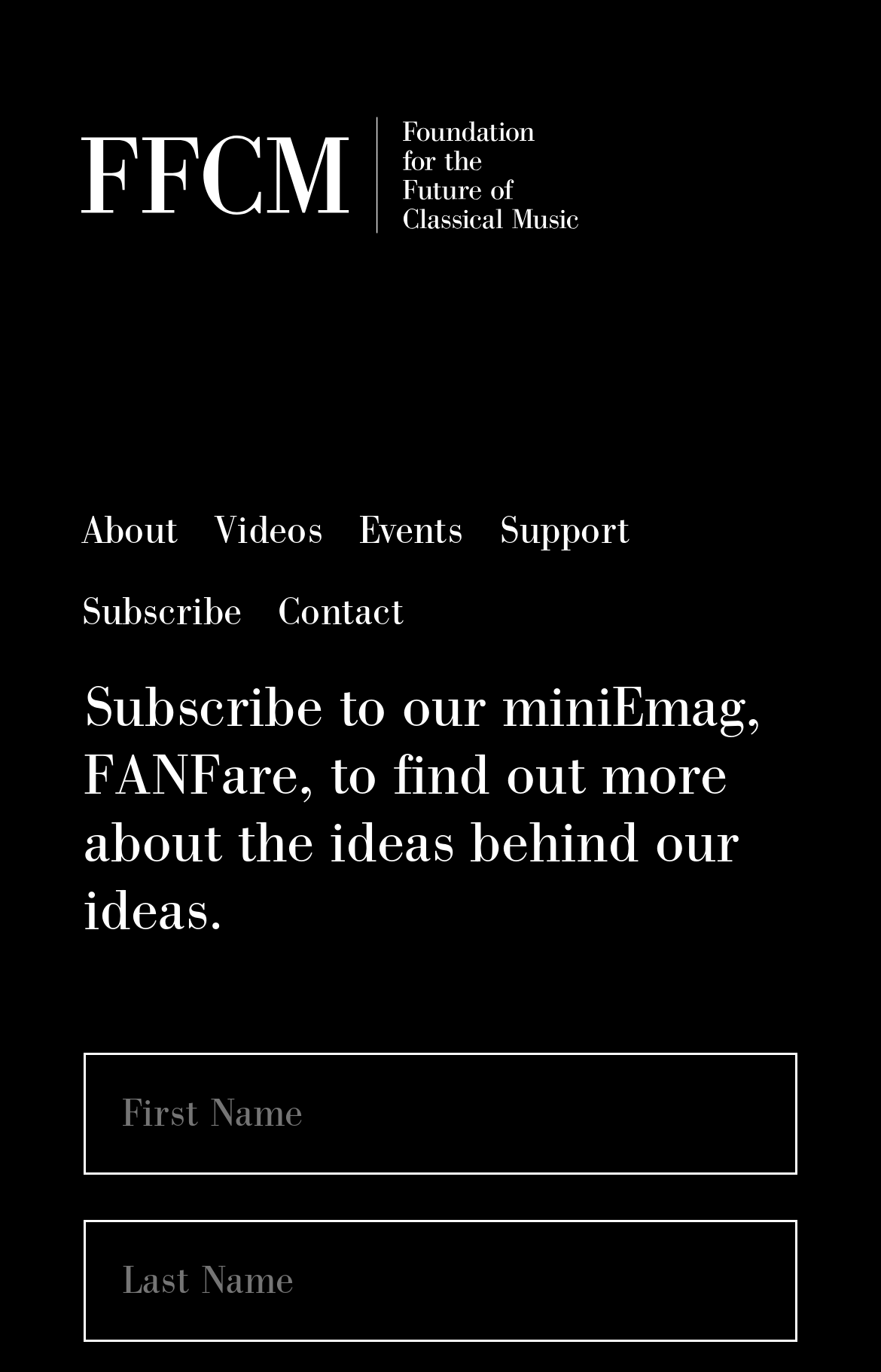Can you find the bounding box coordinates for the UI element given this description: "name="name-2" placeholder="Last Name""? Provide the coordinates as four float numbers between 0 and 1: [left, top, right, bottom].

[0.095, 0.888, 0.905, 0.977]